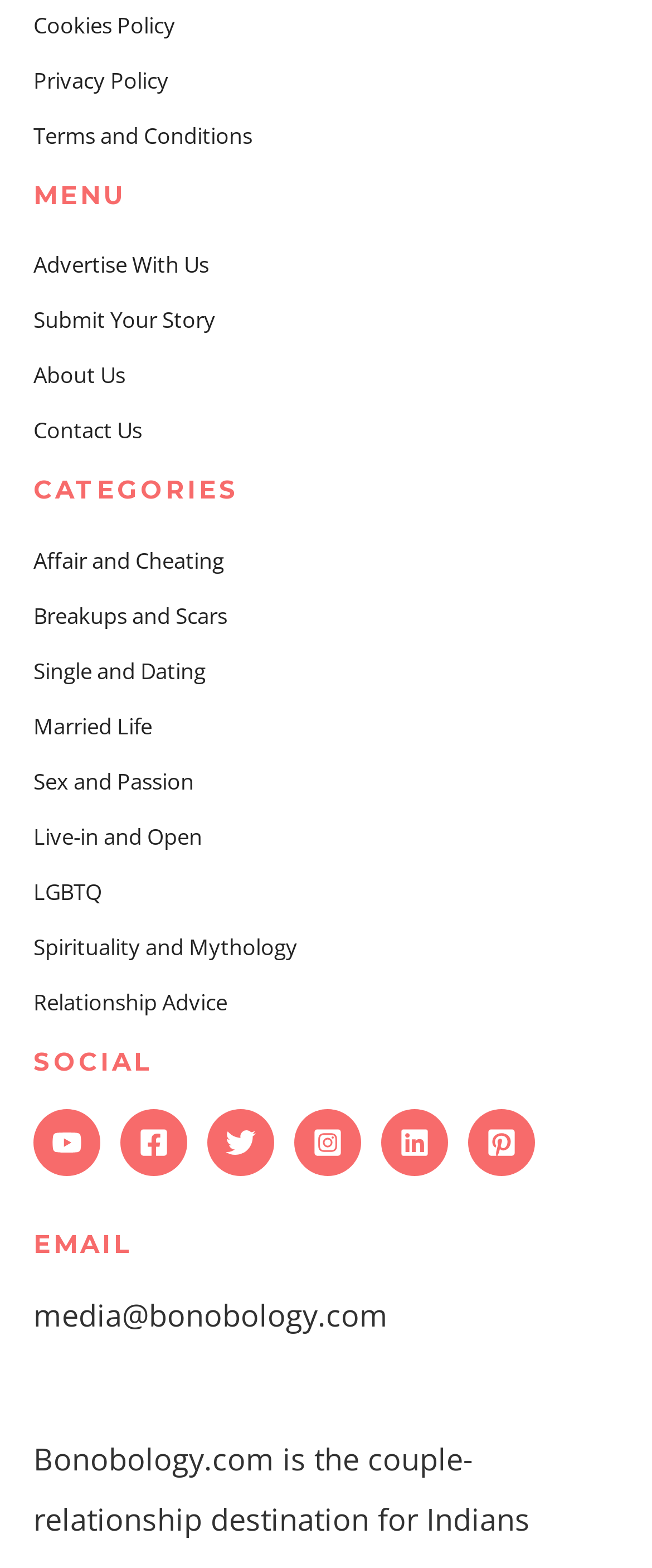Find the bounding box coordinates for the area that should be clicked to accomplish the instruction: "Click on Advertise With Us".

[0.051, 0.159, 0.321, 0.178]